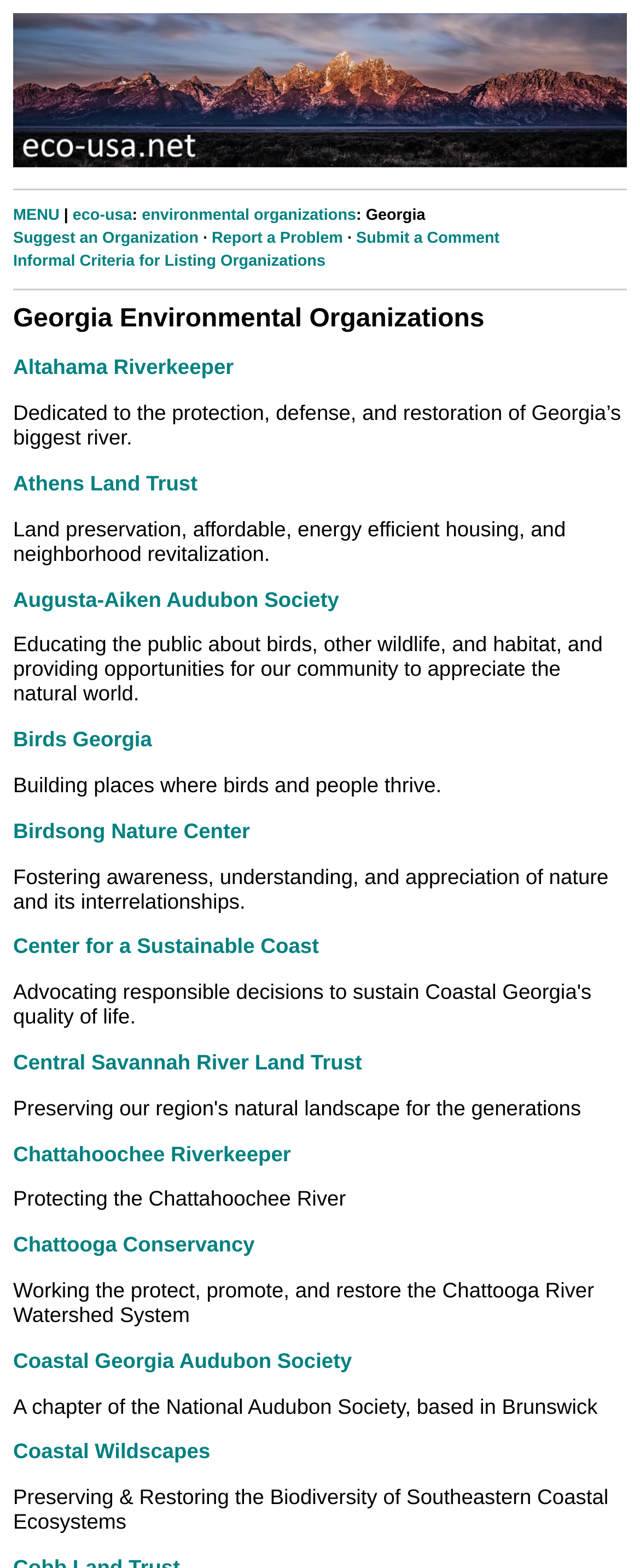Based on the provided description, "Informal Criteria for Listing Organizations", find the bounding box of the corresponding UI element in the screenshot.

[0.021, 0.161, 0.508, 0.173]